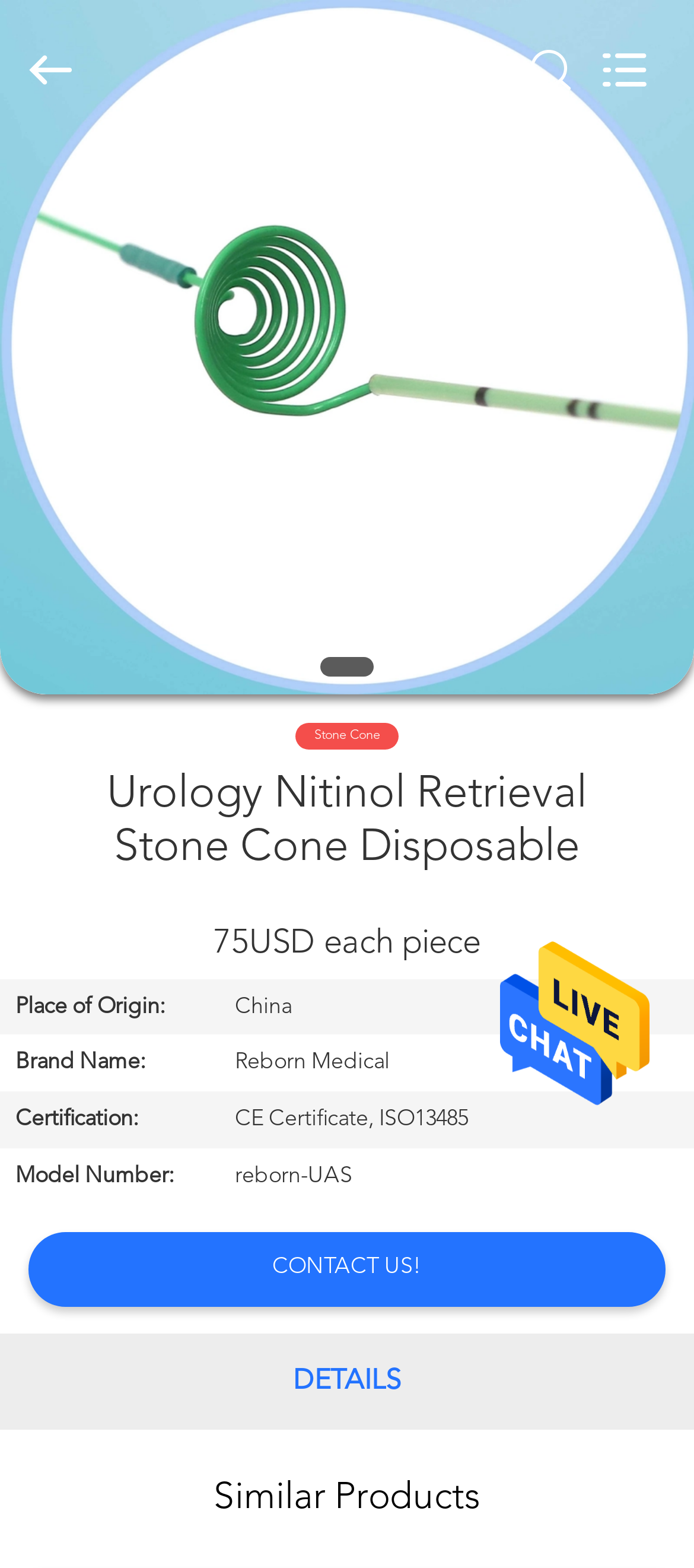Bounding box coordinates are to be given in the format (top-left x, top-left y, bottom-right x, bottom-right y). All values must be floating point numbers between 0 and 1. Provide the bounding box coordinate for the UI element described as: Request A Quote

[0.0, 0.609, 0.285, 0.705]